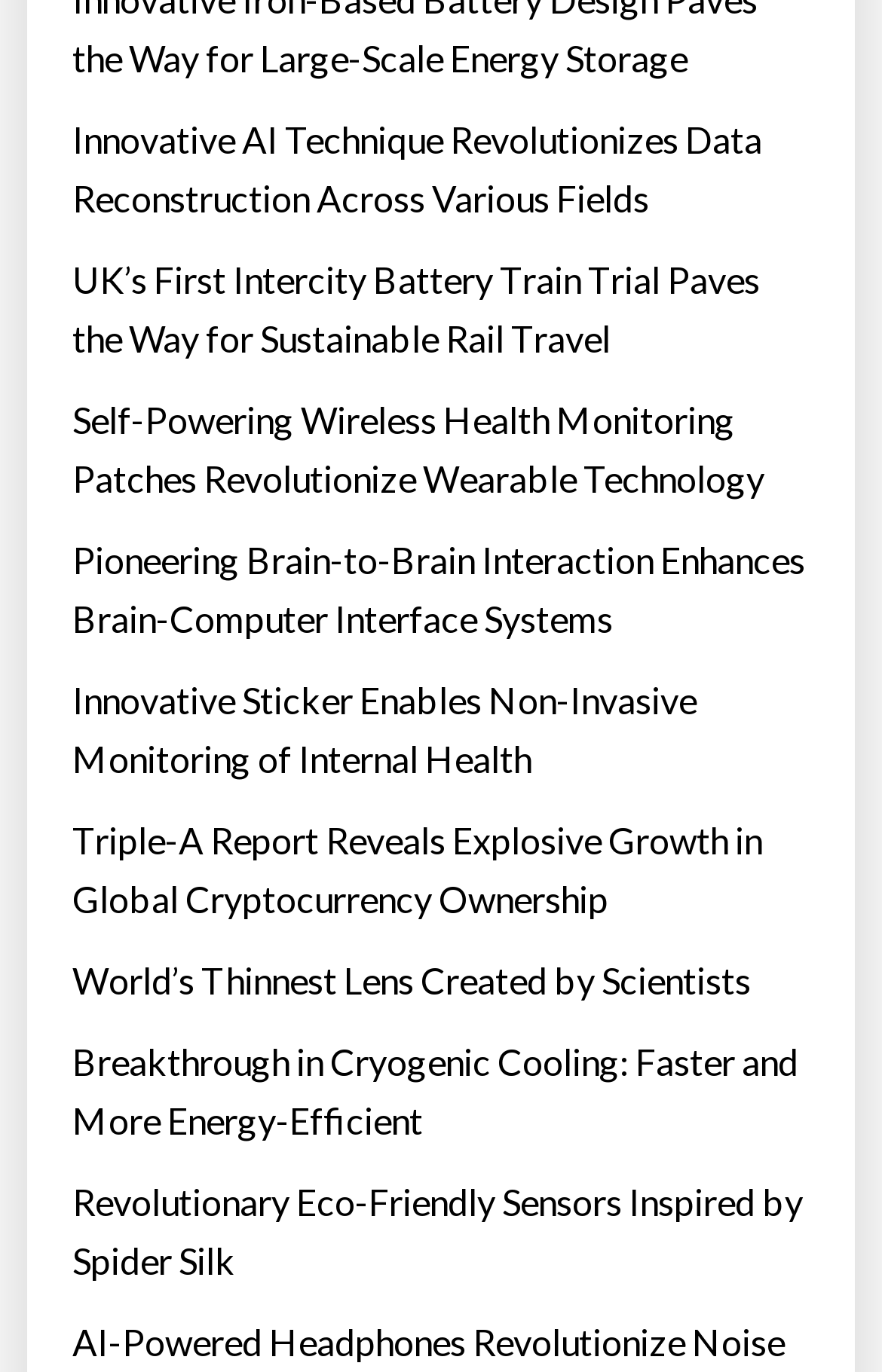Provide a short, one-word or phrase answer to the question below:
How many links are on the webpage?

10